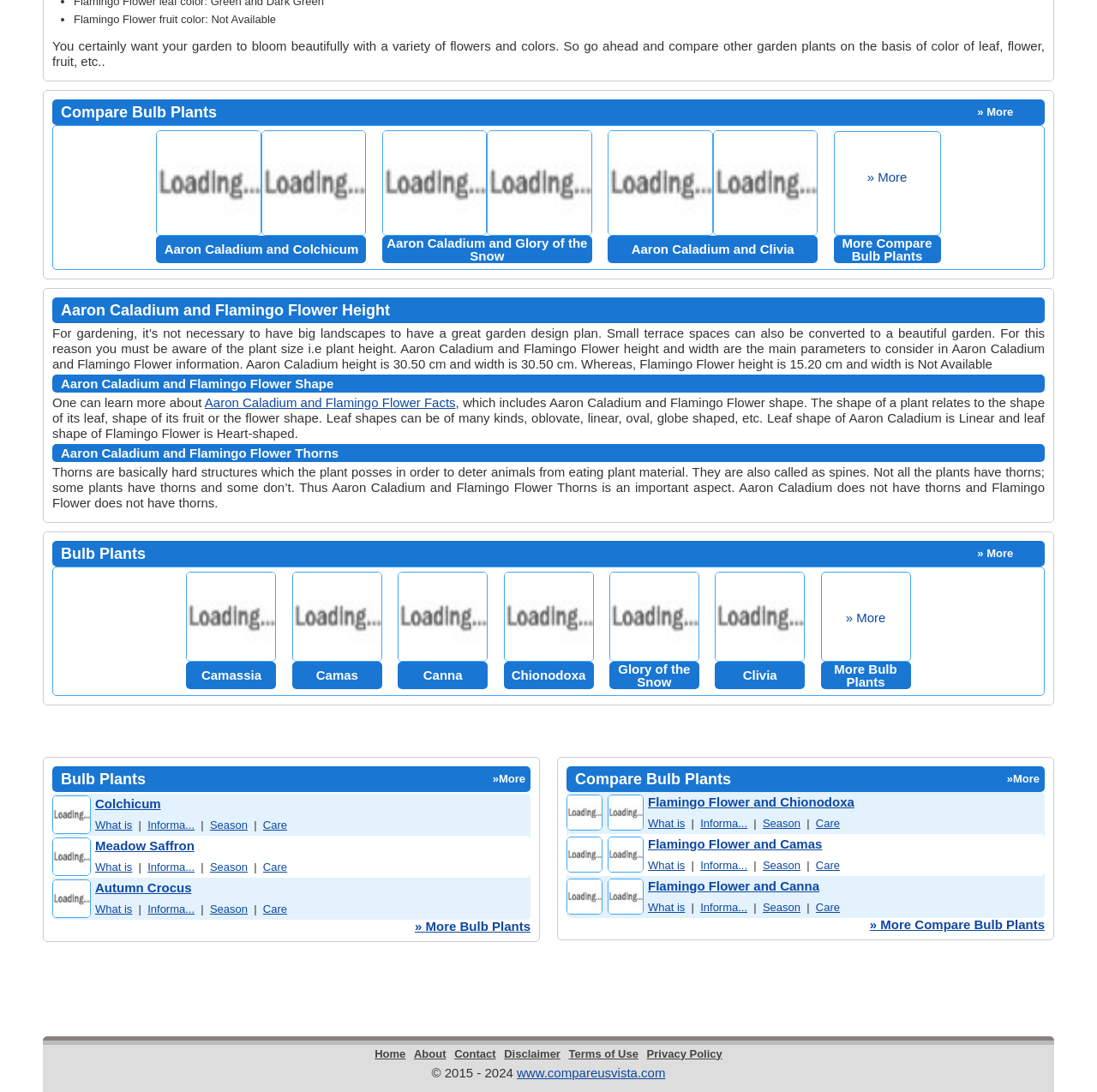Provide a brief response using a word or short phrase to this question:
Do Aaron Caladium and Flamingo Flower have thorns?

No